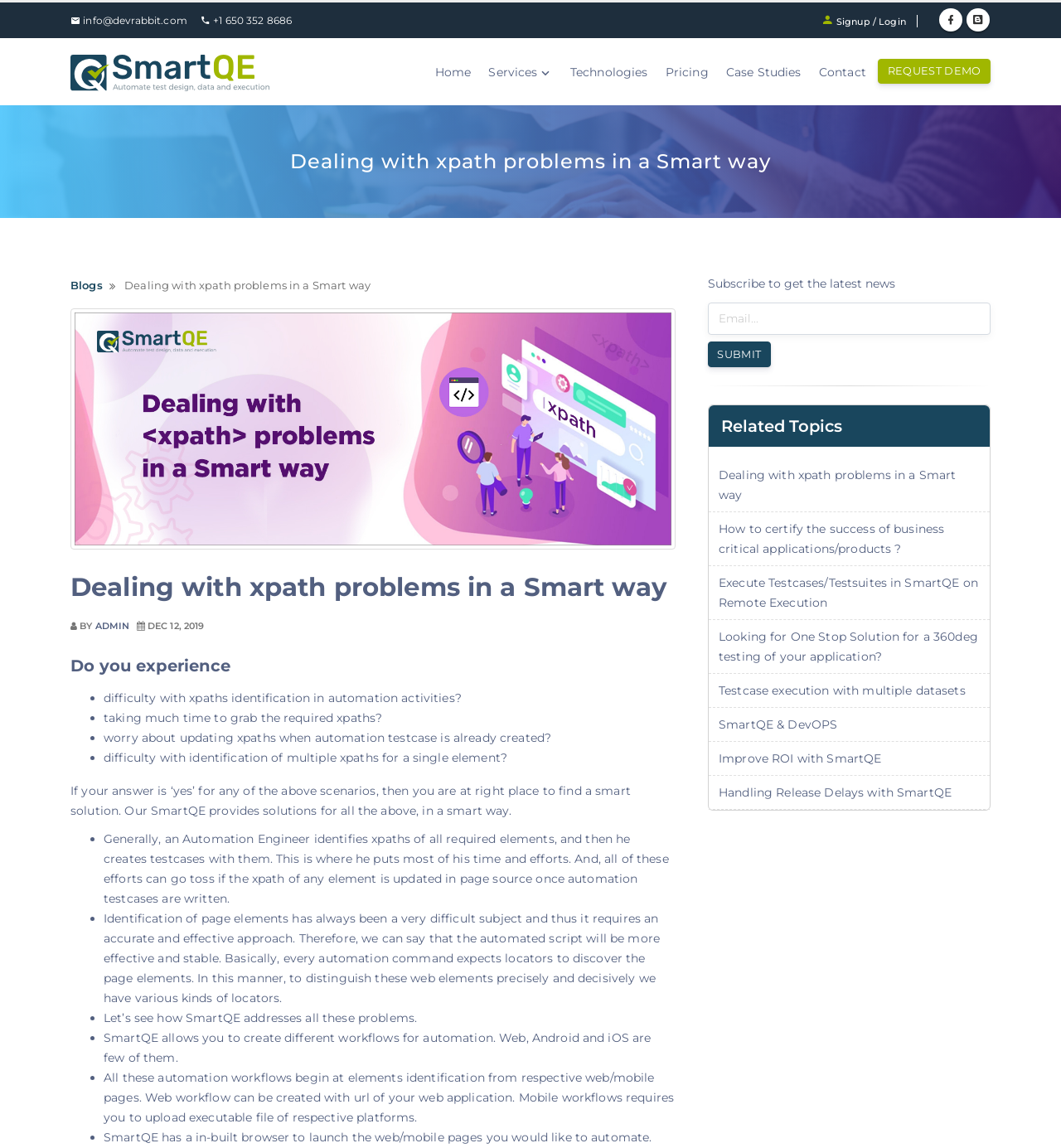Pinpoint the bounding box coordinates of the element that must be clicked to accomplish the following instruction: "Enter email address". The coordinates should be in the format of four float numbers between 0 and 1, i.e., [left, top, right, bottom].

None